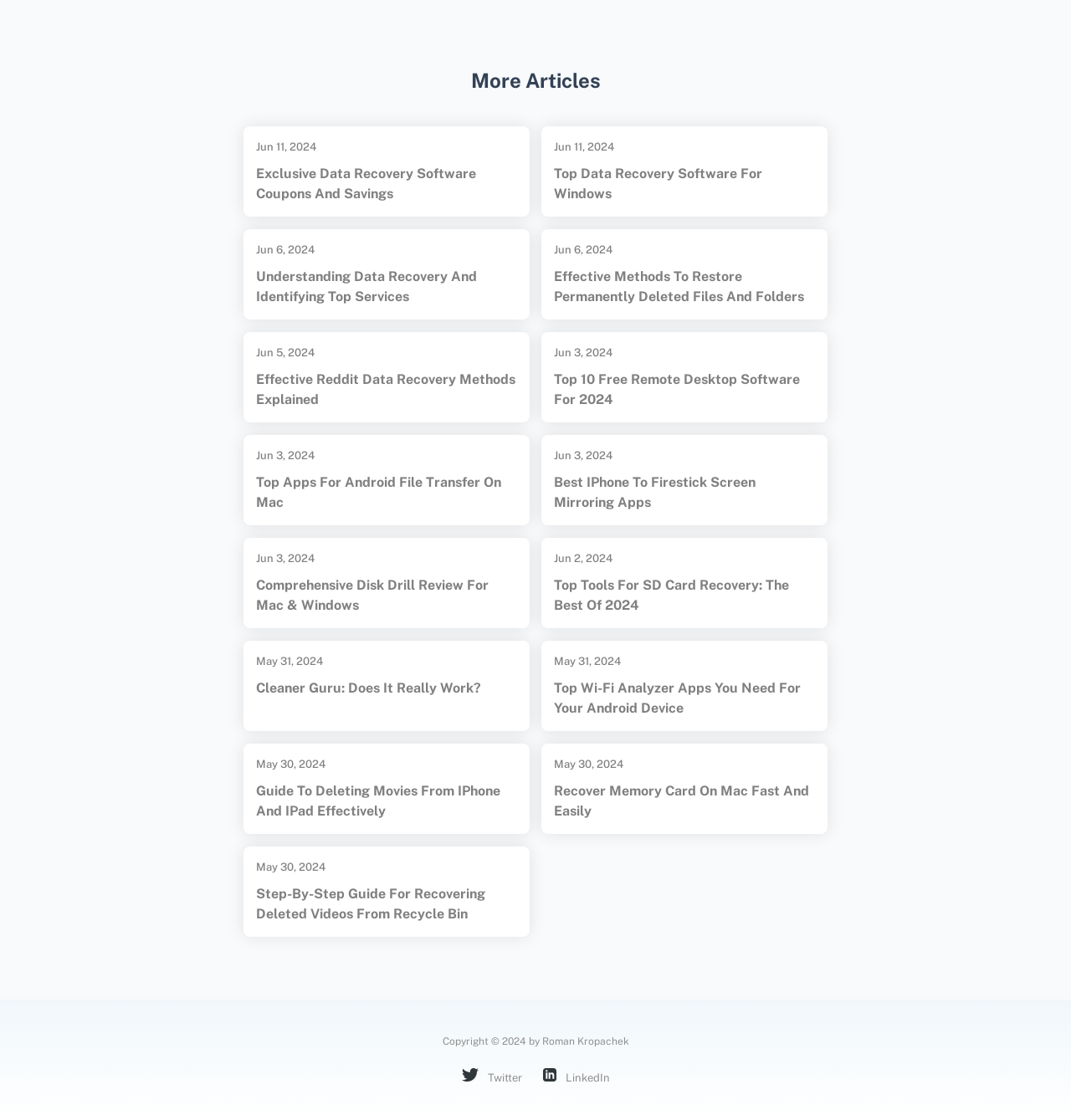Can you find the bounding box coordinates of the area I should click to execute the following instruction: "Read the article 'Top Data Recovery Software For Windows'"?

[0.517, 0.146, 0.761, 0.182]